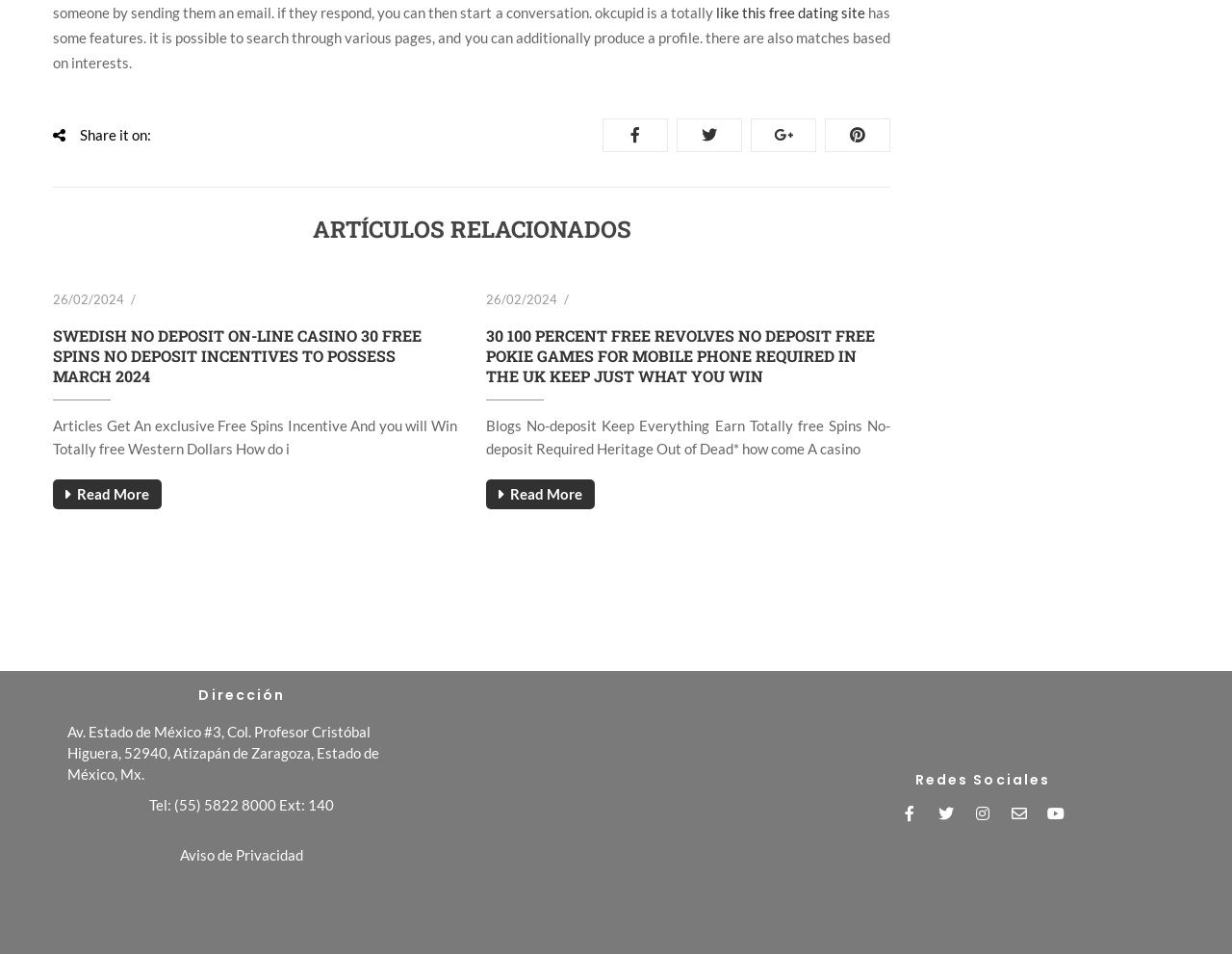Find the bounding box coordinates of the element's region that should be clicked in order to follow the given instruction: "Visit Hard rock go to website Black-jack". The coordinates should consist of four float numbers between 0 and 1, i.e., [left, top, right, bottom].

[0.043, 0.633, 0.239, 0.651]